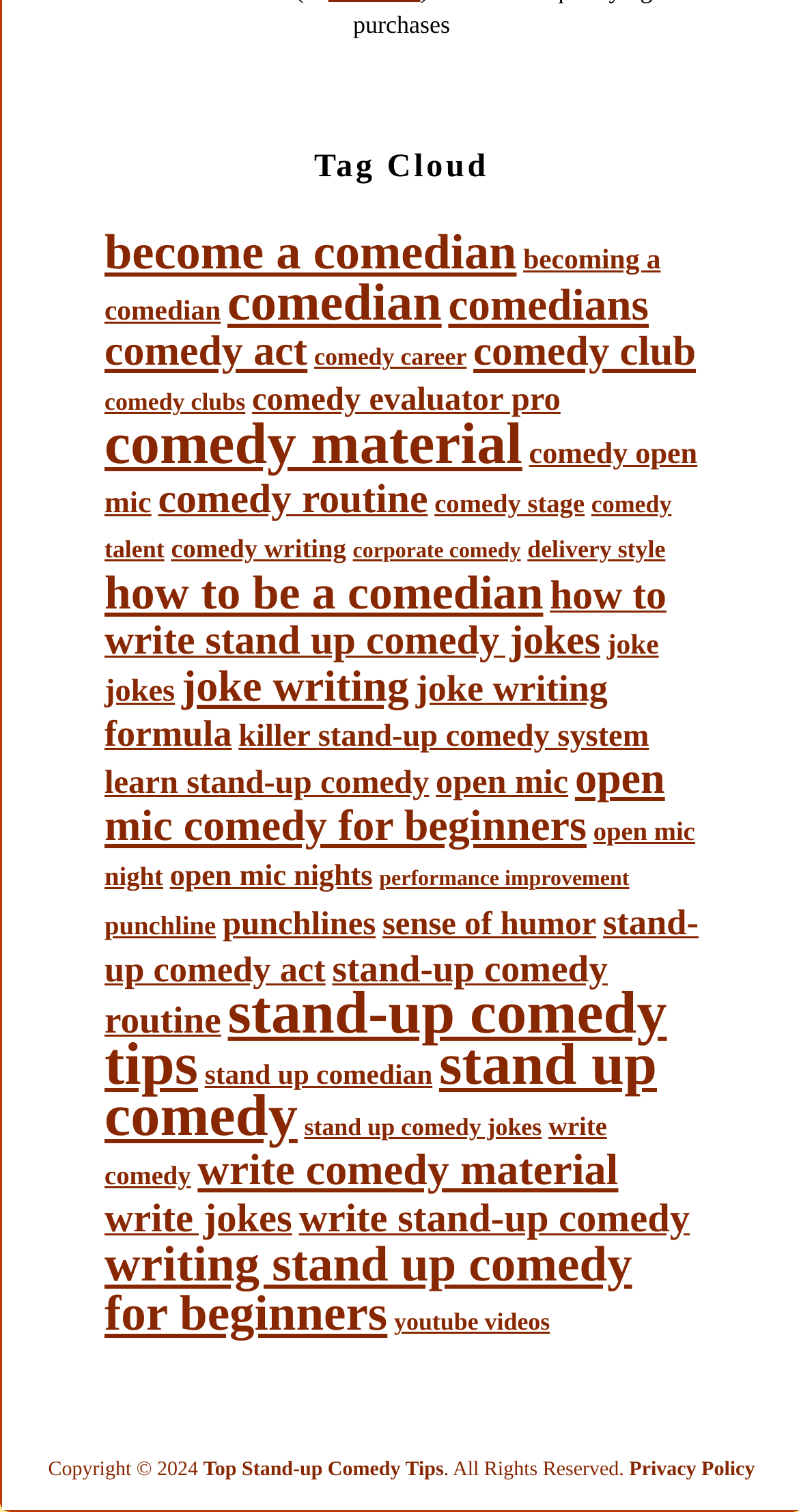Please find and report the bounding box coordinates of the element to click in order to perform the following action: "click on become a comedian". The coordinates should be expressed as four float numbers between 0 and 1, in the format [left, top, right, bottom].

[0.131, 0.149, 0.647, 0.186]